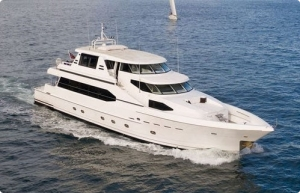Look at the image and answer the question in detail:
Where is the yacht cruising through?

The caption clearly mentions that the yacht is gracefully cruising through the sparkling waters of Sydney Harbour, offering breathtaking views of the iconic Sydney skyline and harbor.